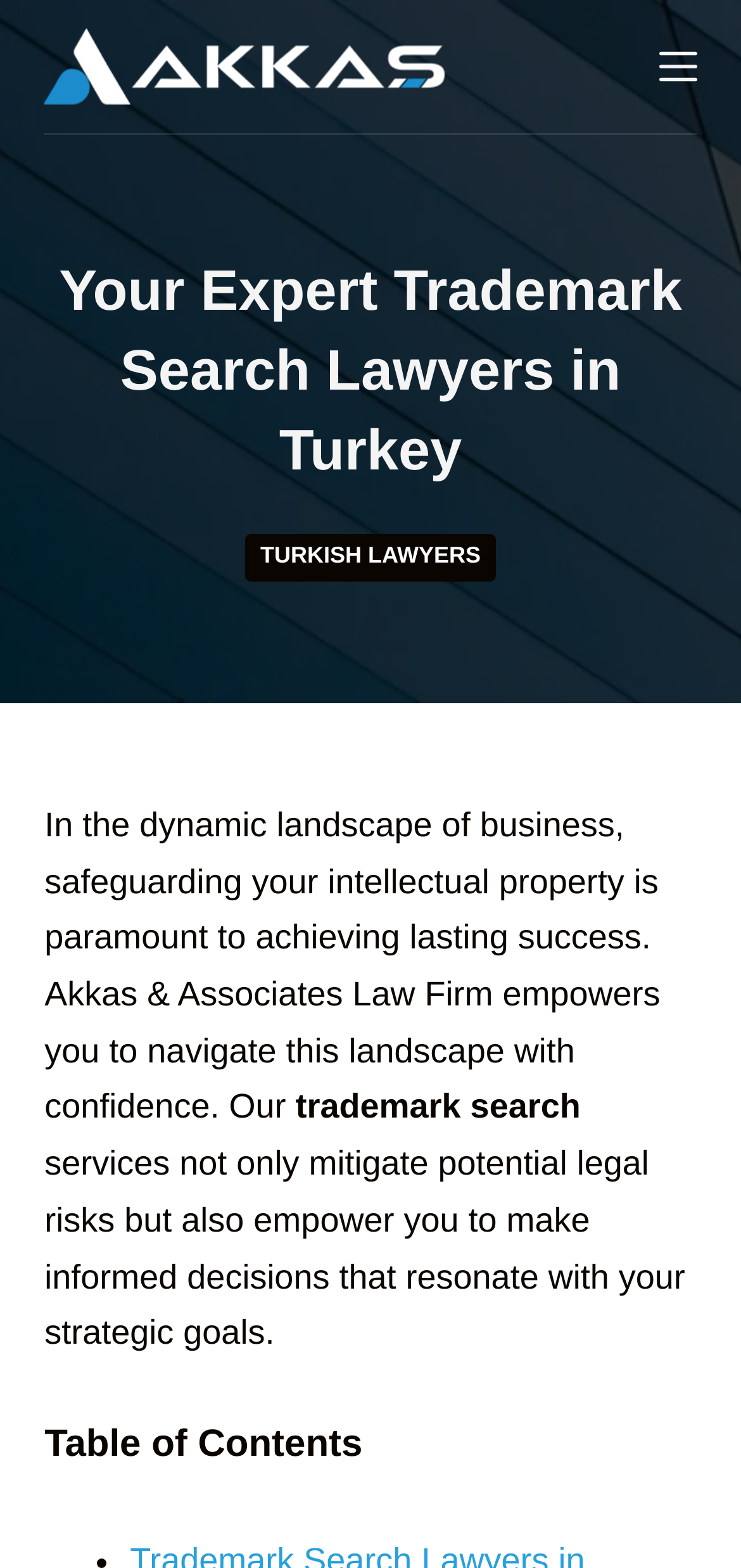Provide the bounding box coordinates of the HTML element this sentence describes: "Menu". The bounding box coordinates consist of four float numbers between 0 and 1, i.e., [left, top, right, bottom].

[0.889, 0.03, 0.94, 0.055]